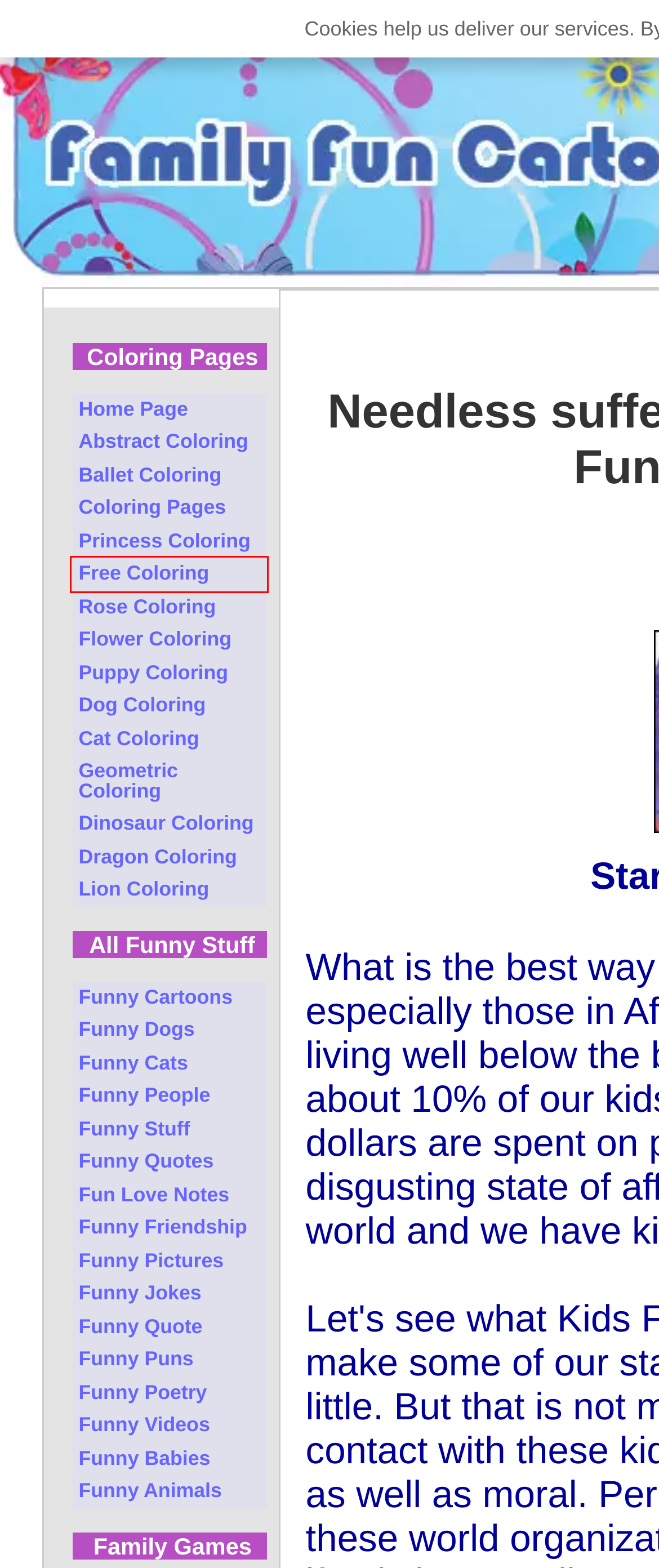After examining the screenshot of a webpage with a red bounding box, choose the most accurate webpage description that corresponds to the new page after clicking the element inside the red box. Here are the candidates:
A. Fun With Lion Coloring Pages
B. Geometric Coloring Pages - Make Them Fresh and Colorful
C. Funny Poetry Celebrates Life in More Creative Ways
D. Funny Birthday Quotes To Quote
E. Why Funny Dogs Make the Funniest Pets
F. Funny Videos For People and Children Who Love To ROFL!
G. Your Free Coloring Pages For Creativity and Fun
H. Free Coloring Pages With a Feel-Good Creative Factor

G